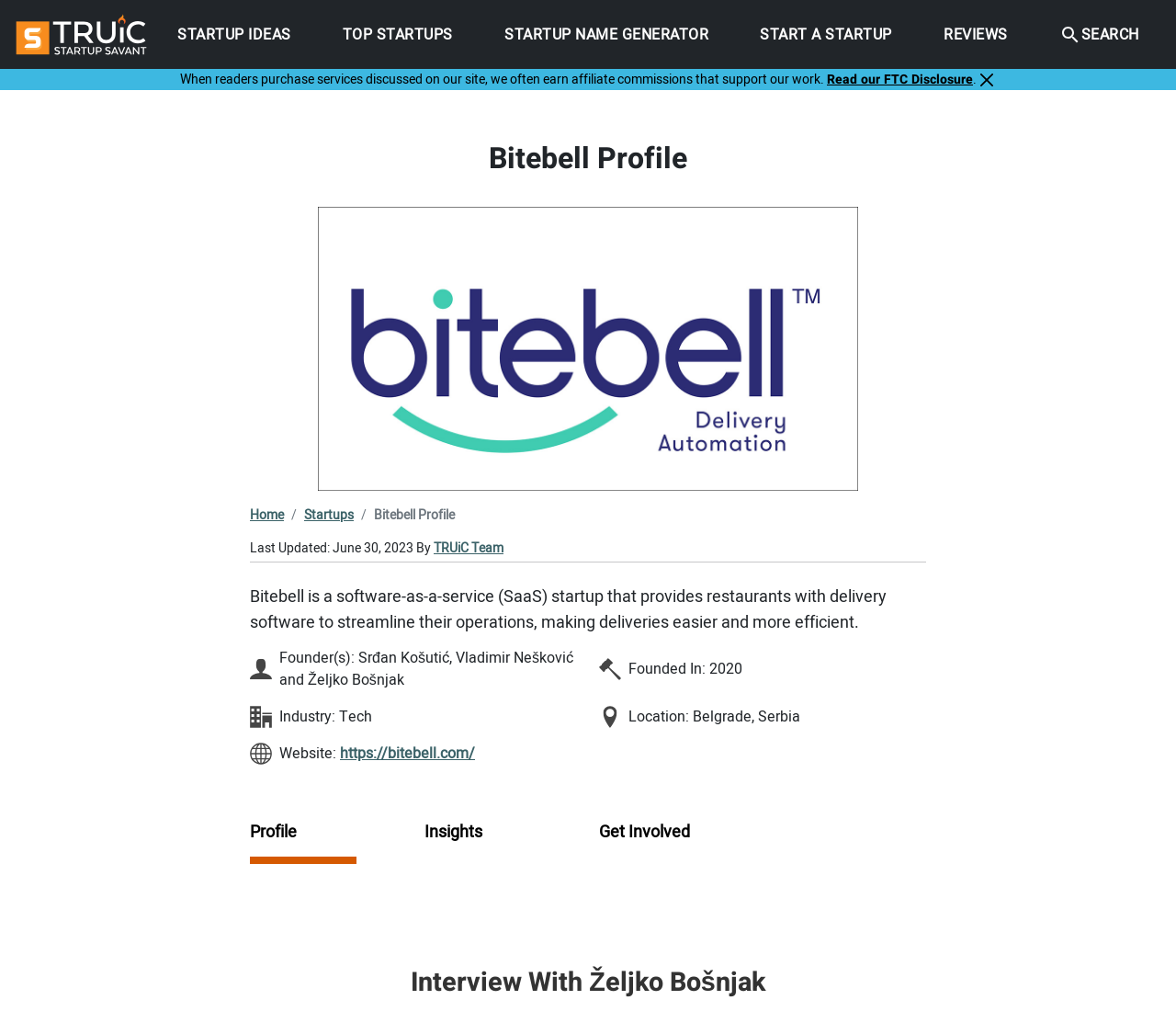Based on what you see in the screenshot, provide a thorough answer to this question: What is the purpose of Bitebell's software?

I inferred the answer by reading the description of Bitebell, which states that it 'provides restaurants with delivery software to streamline their operations, making deliveries easier and more efficient'.